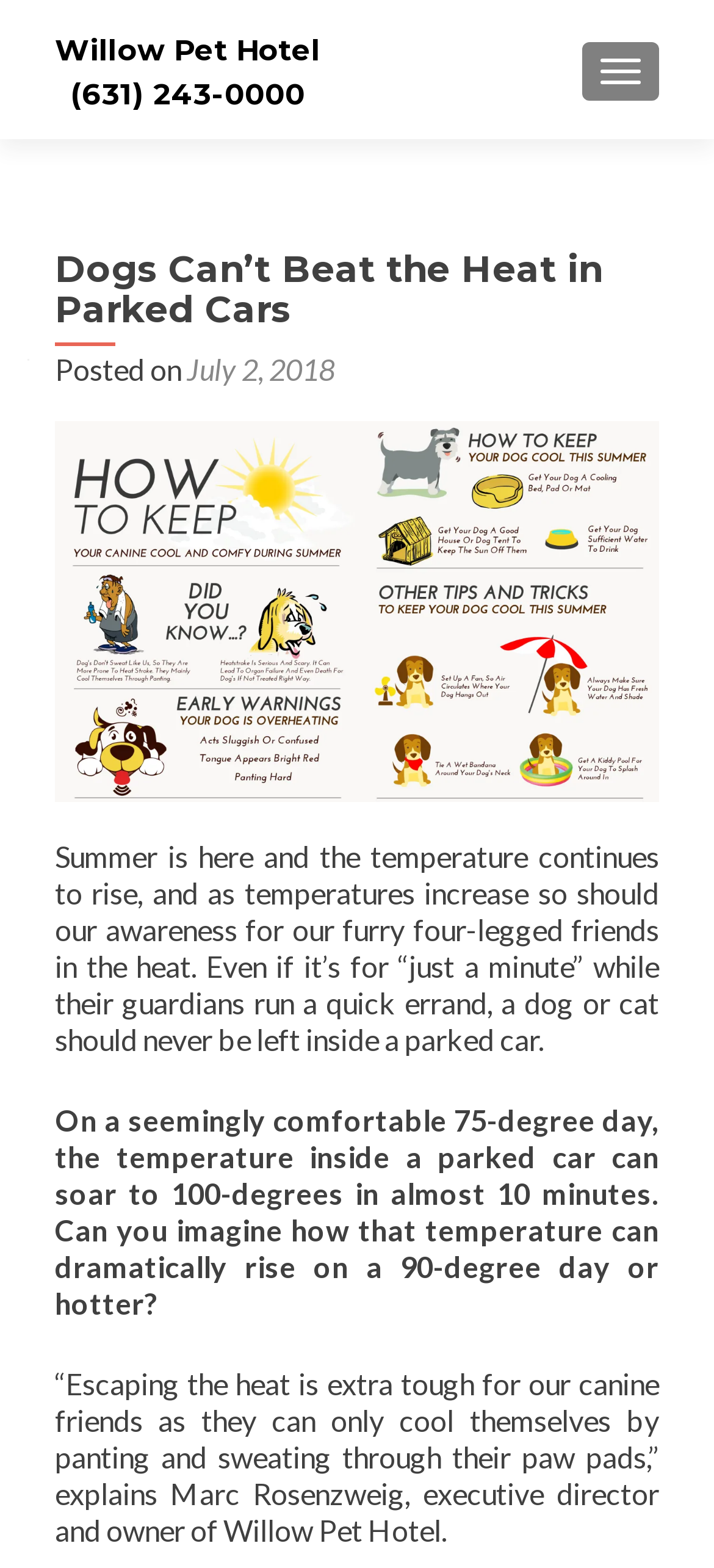Please find and provide the title of the webpage.

Willow Pet Hotel